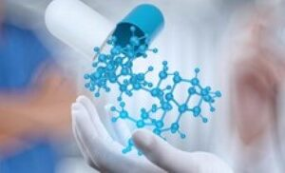Provide a one-word or short-phrase response to the question:
What is depicted above the hand?

a capsule